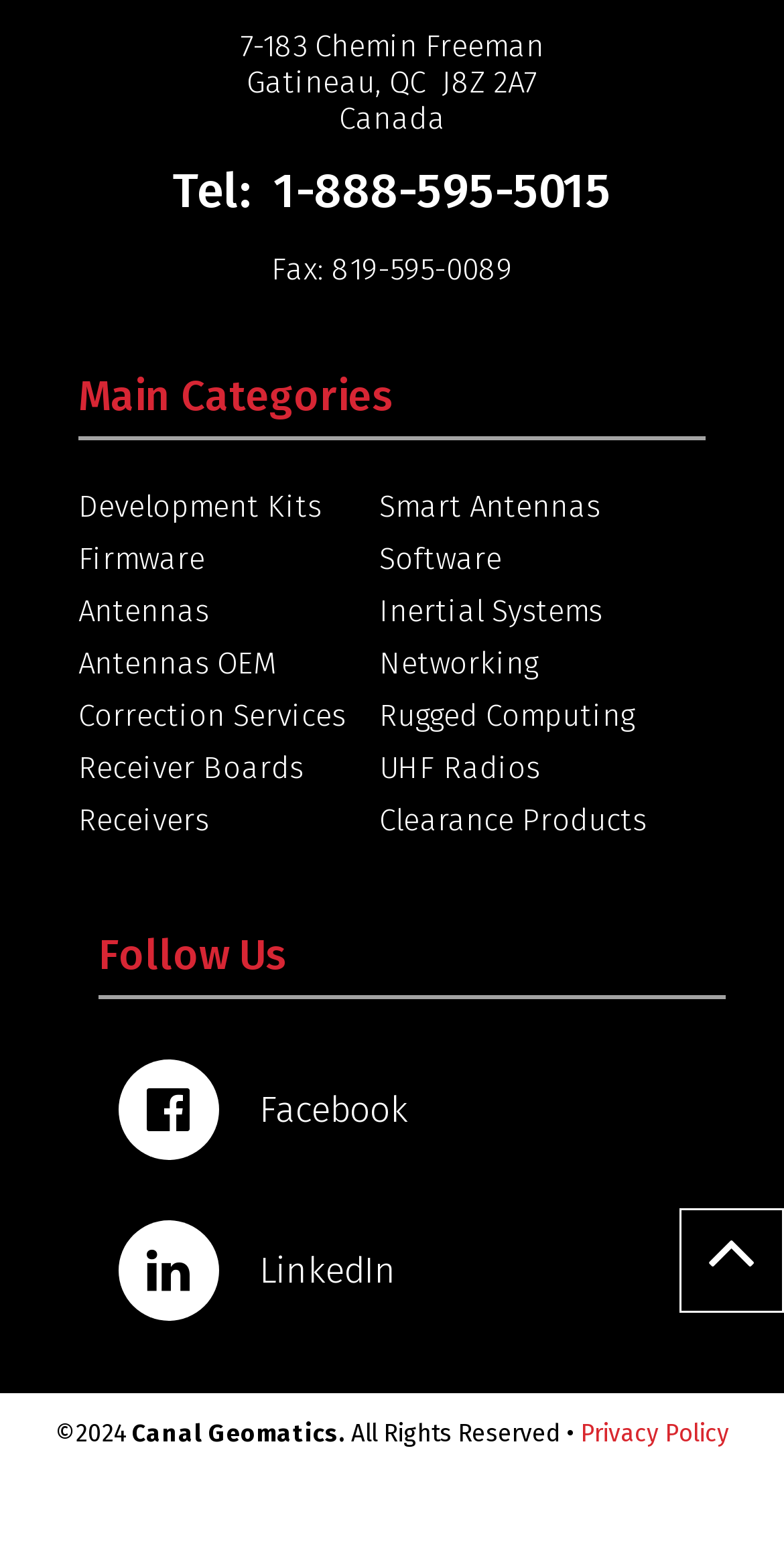Identify the bounding box coordinates of the region I need to click to complete this instruction: "Visit Facebook".

[0.151, 0.67, 0.521, 0.761]